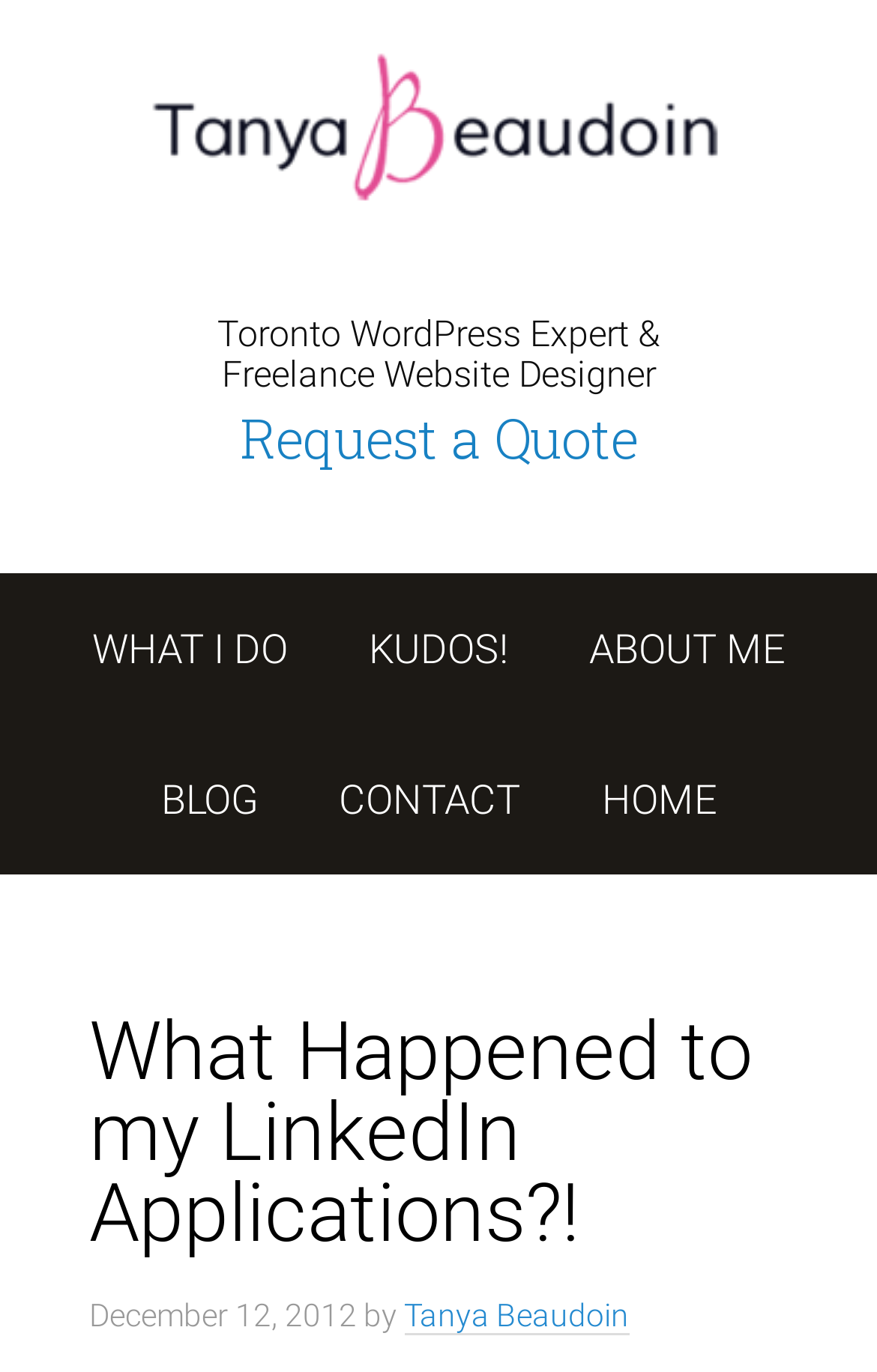Please identify the bounding box coordinates of the clickable element to fulfill the following instruction: "visit TANYABEAUDOIN.COM". The coordinates should be four float numbers between 0 and 1, i.e., [left, top, right, bottom].

[0.051, 0.033, 0.949, 0.197]